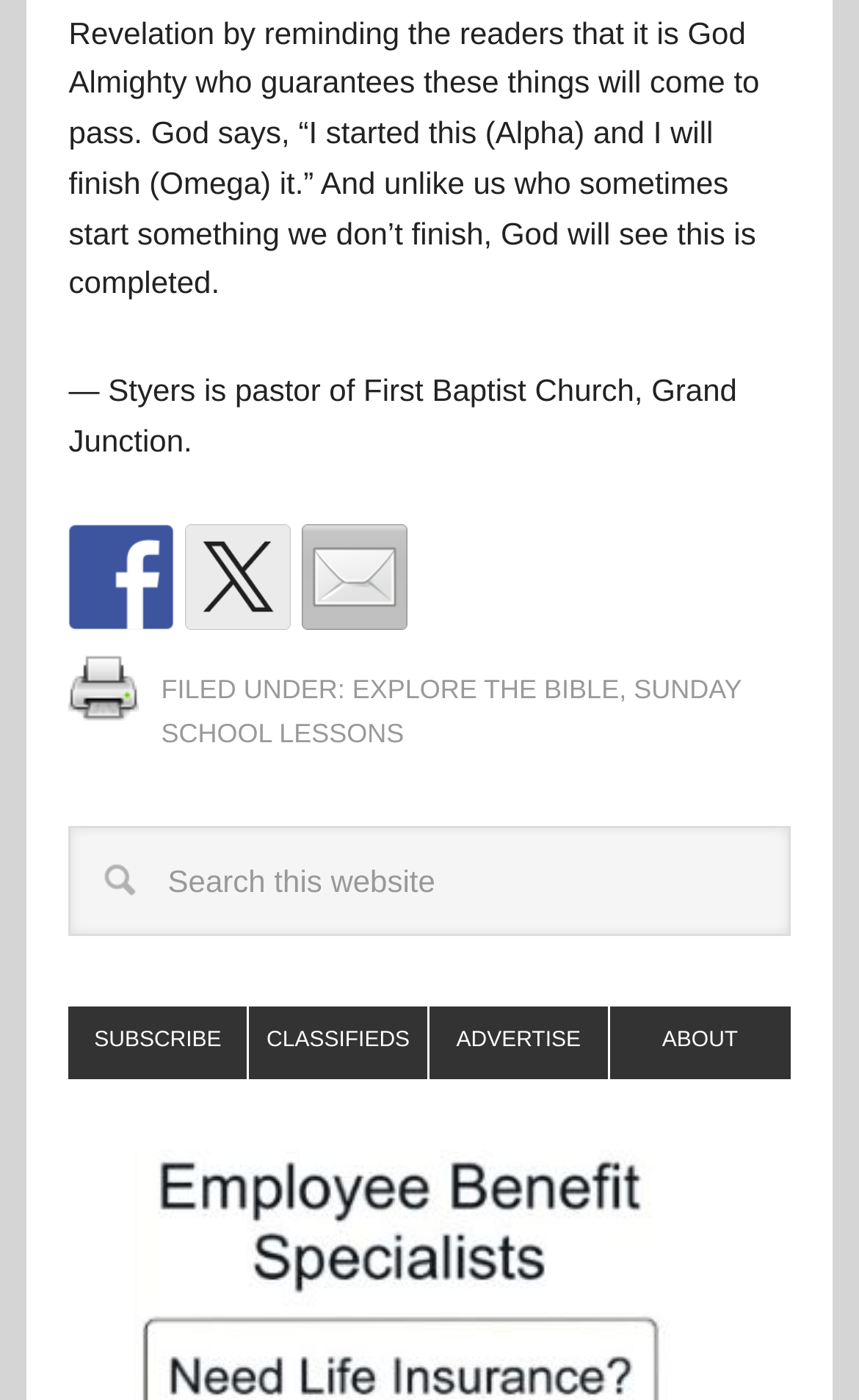What options are available in the top navigation?
Can you provide an in-depth and detailed response to the question?

The top navigation section of the page includes links to 'SUBSCRIBE', 'CLASSIFIEDS', 'ADVERTISE', and 'ABOUT', which are likely to be main sections or features of the website.